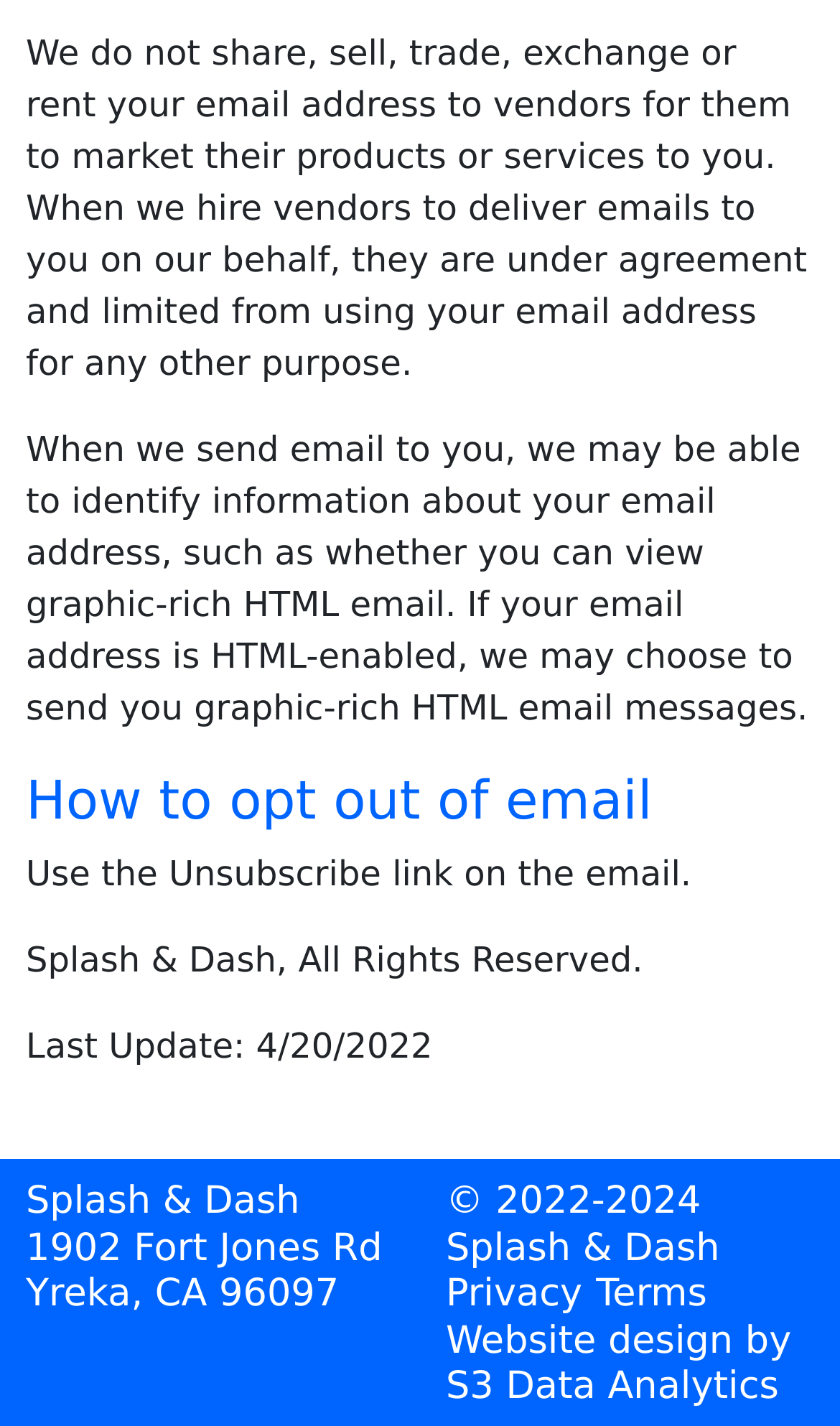What is the address of Splash & Dash?
Use the image to give a comprehensive and detailed response to the question.

The webpage provides the address of Splash & Dash, which is 1902 Fort Jones Rd, Yreka, CA 96097, as indicated in the contentinfo section.